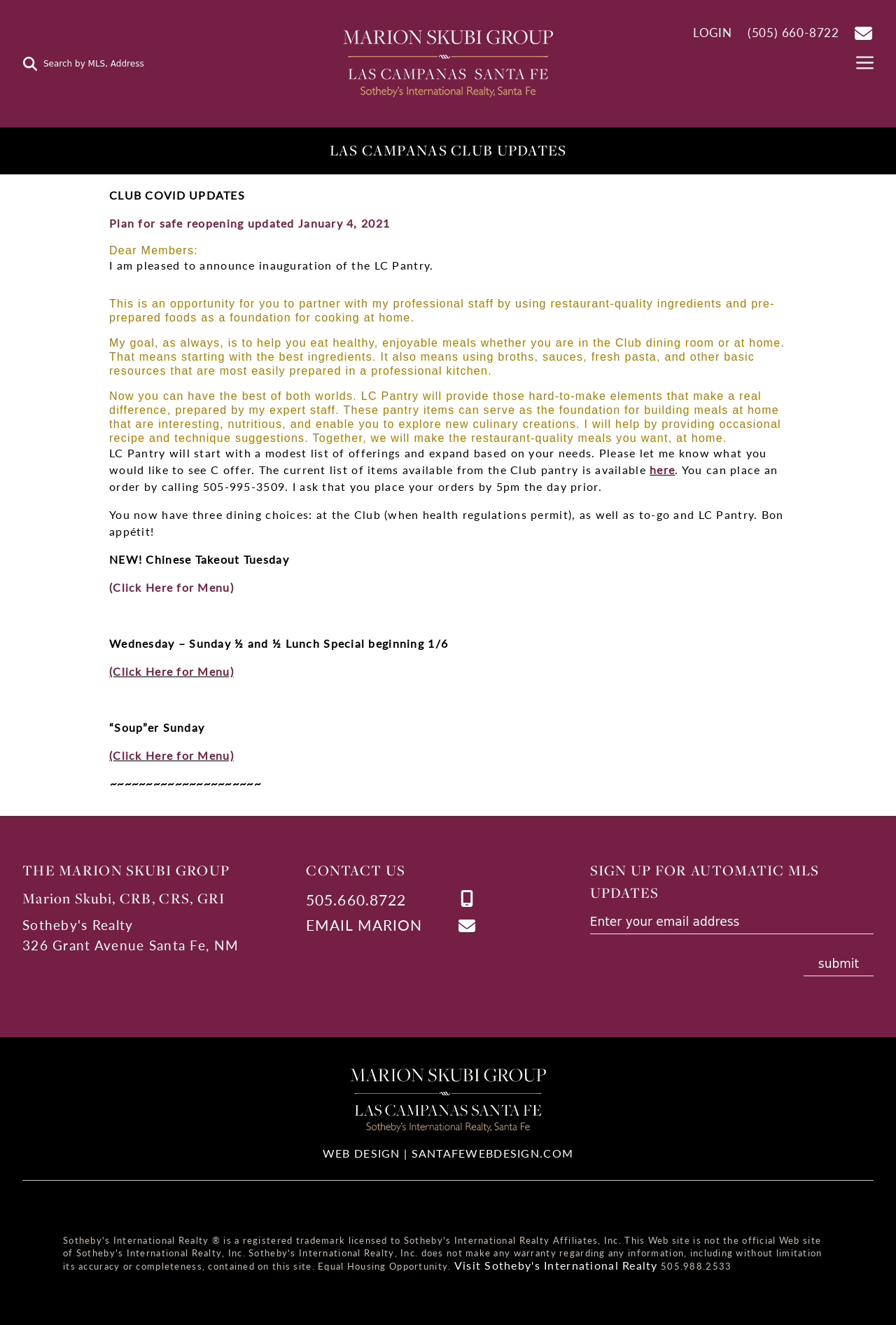Can you give a comprehensive explanation to the question given the content of the image?
What is the special menu available on Tuesdays?

I found the answer by reading the text on the webpage, which mentions 'NEW! Chinese Takeout Tuesday'.